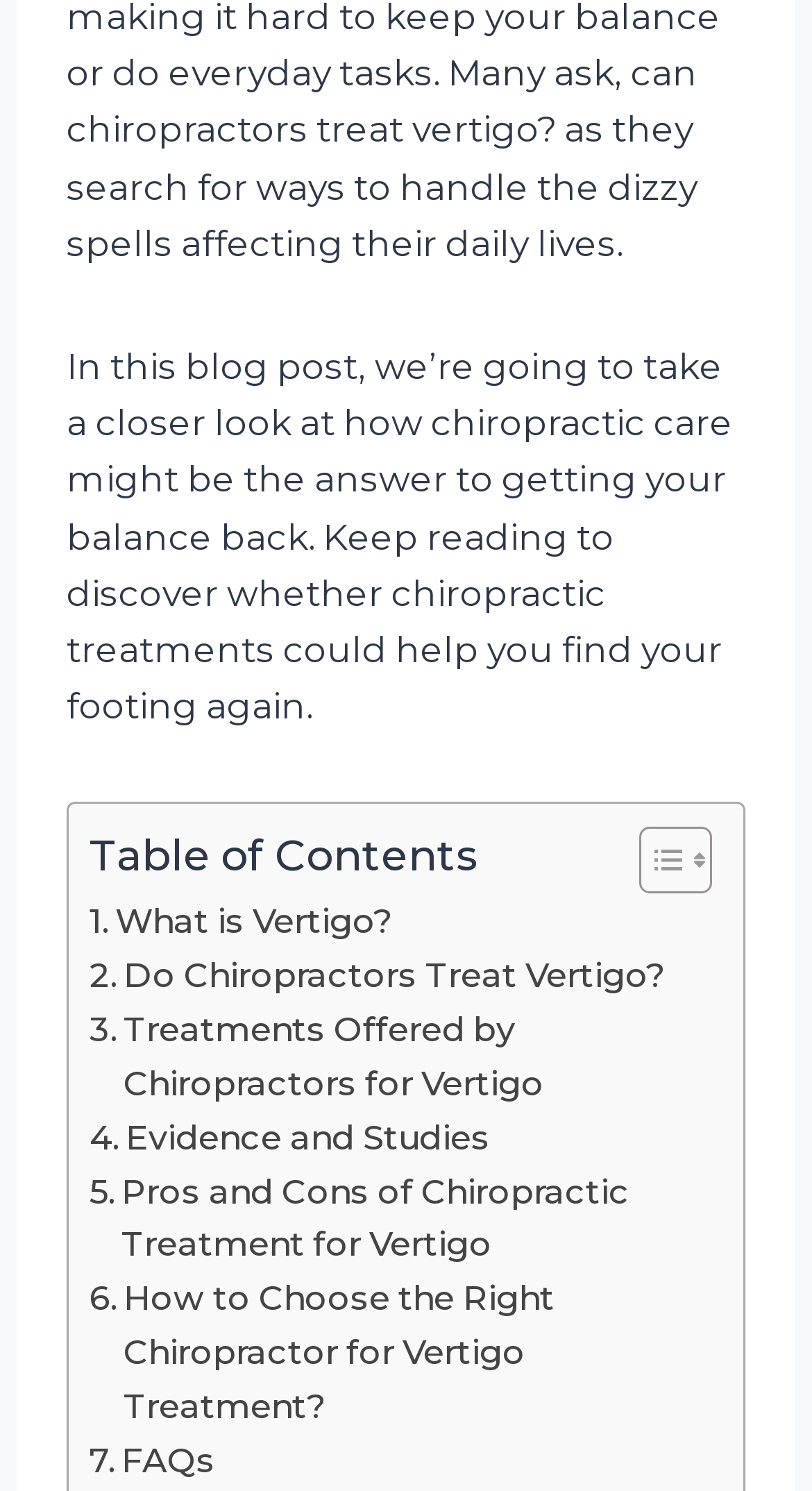Please identify the bounding box coordinates of the element that needs to be clicked to execute the following command: "Learn about treatments offered by chiropractors for vertigo". Provide the bounding box using four float numbers between 0 and 1, formatted as [left, top, right, bottom].

[0.11, 0.673, 0.864, 0.745]